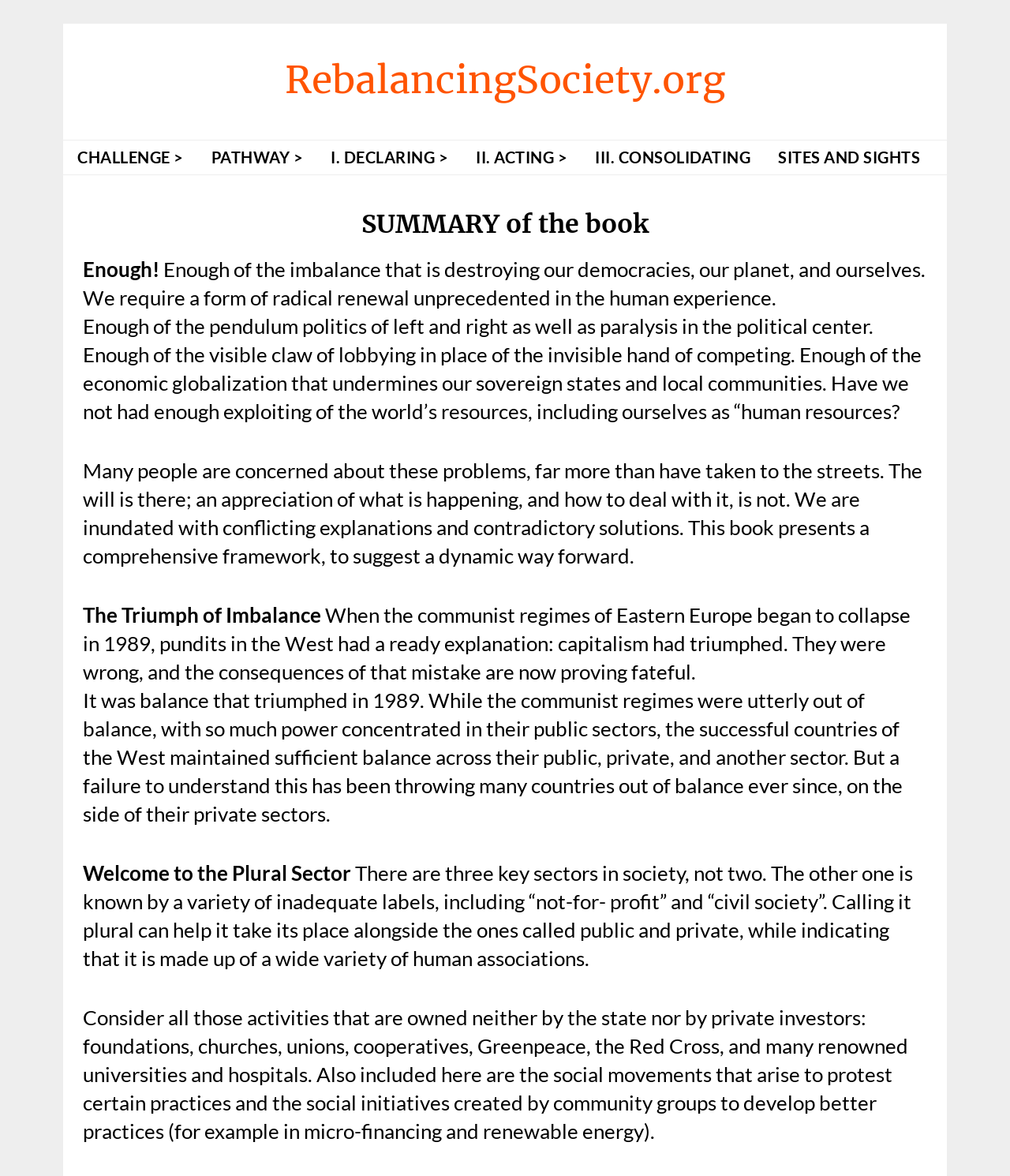What is the consequence of misunderstanding the triumph of balance in 1989?
Please provide a comprehensive answer based on the visual information in the image.

According to the webpage, the consequence of misunderstanding the triumph of balance in 1989 is that many countries have been thrown out of balance, with too much power concentrated in their private sectors.